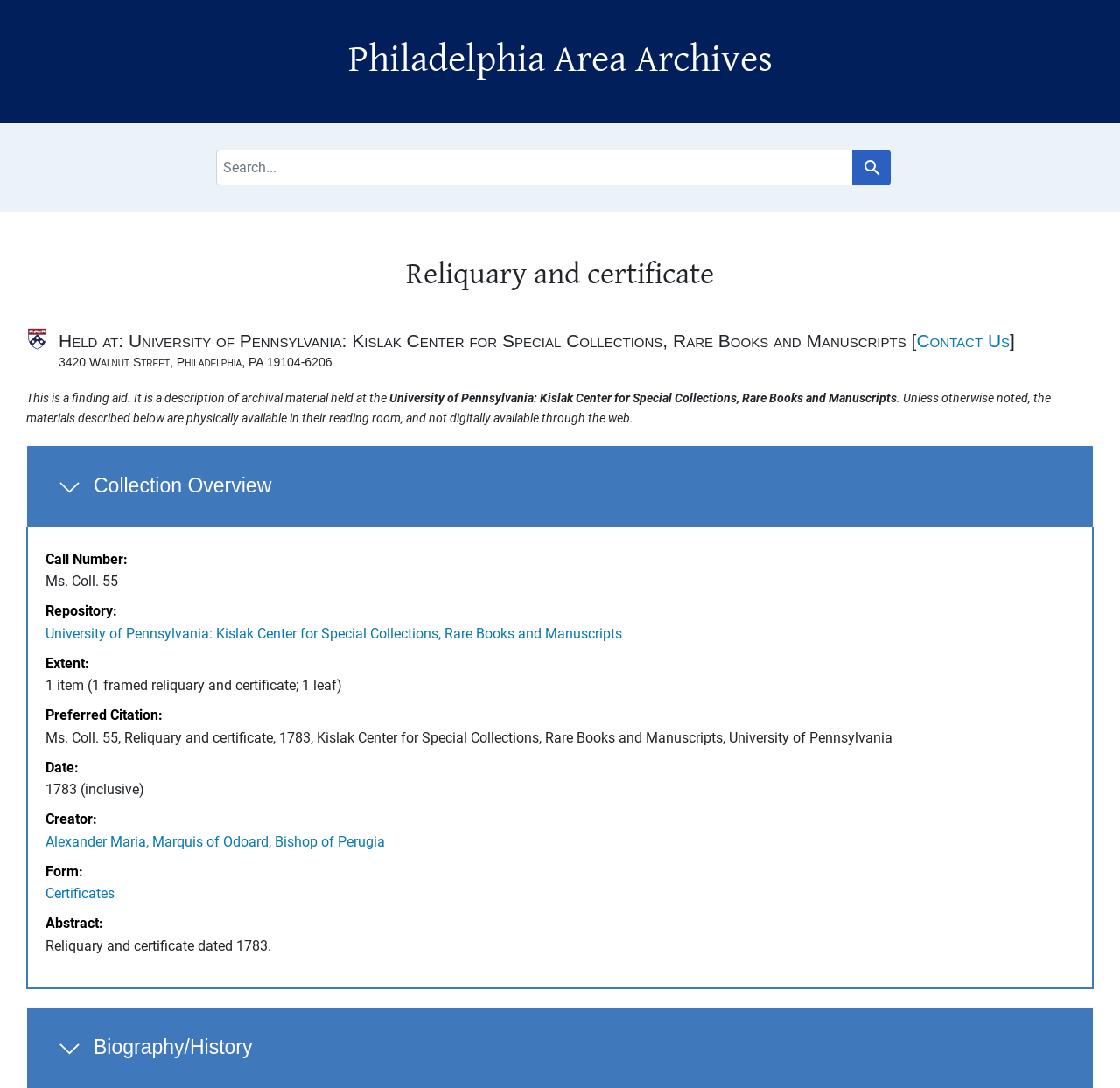Locate the bounding box coordinates of the segment that needs to be clicked to meet this instruction: "View Collection Overview".

[0.023, 0.409, 0.977, 0.485]